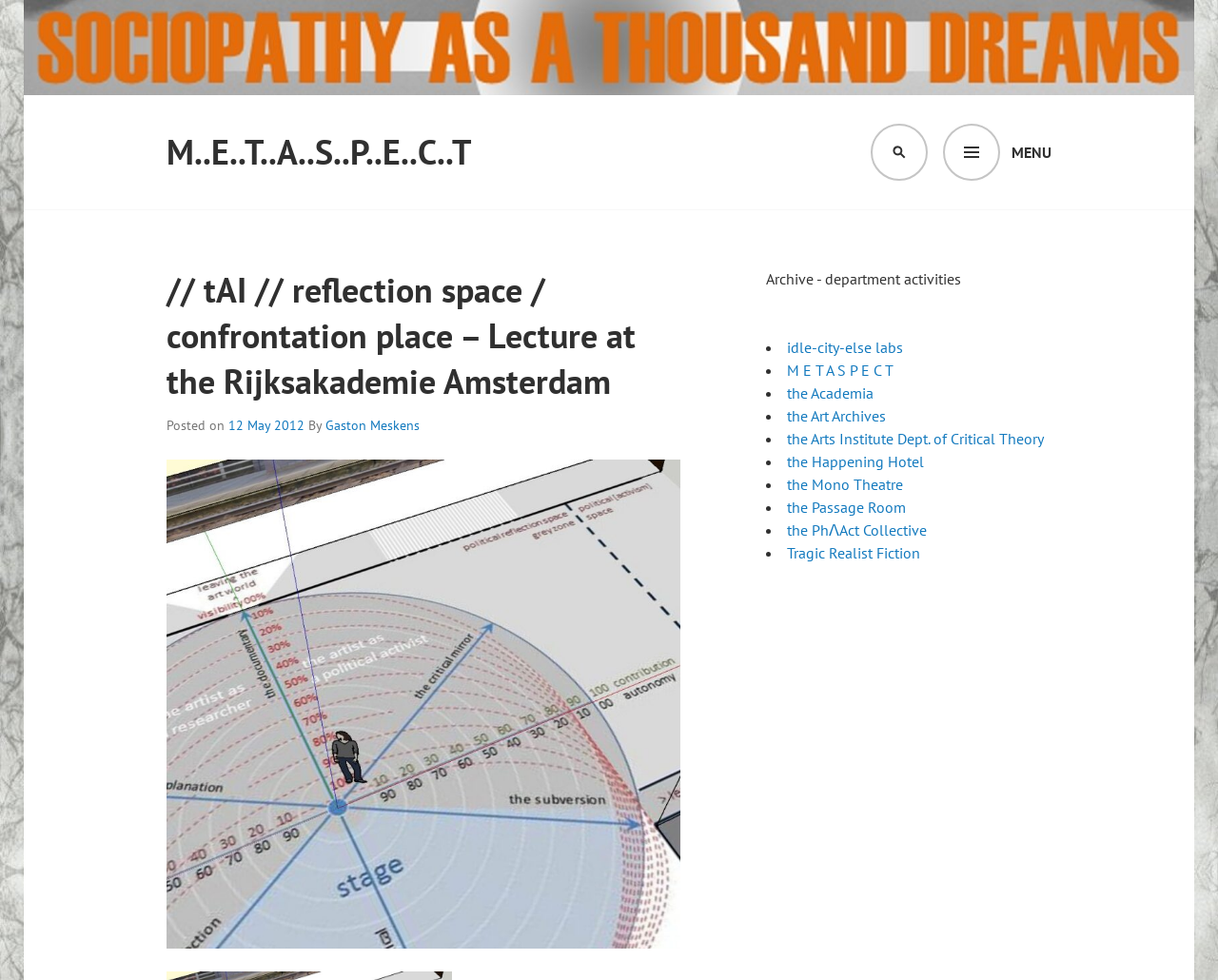Please determine the heading text of this webpage.

// tAI // reflection space / confrontation place – Lecture at the Rijksakademie Amsterdam